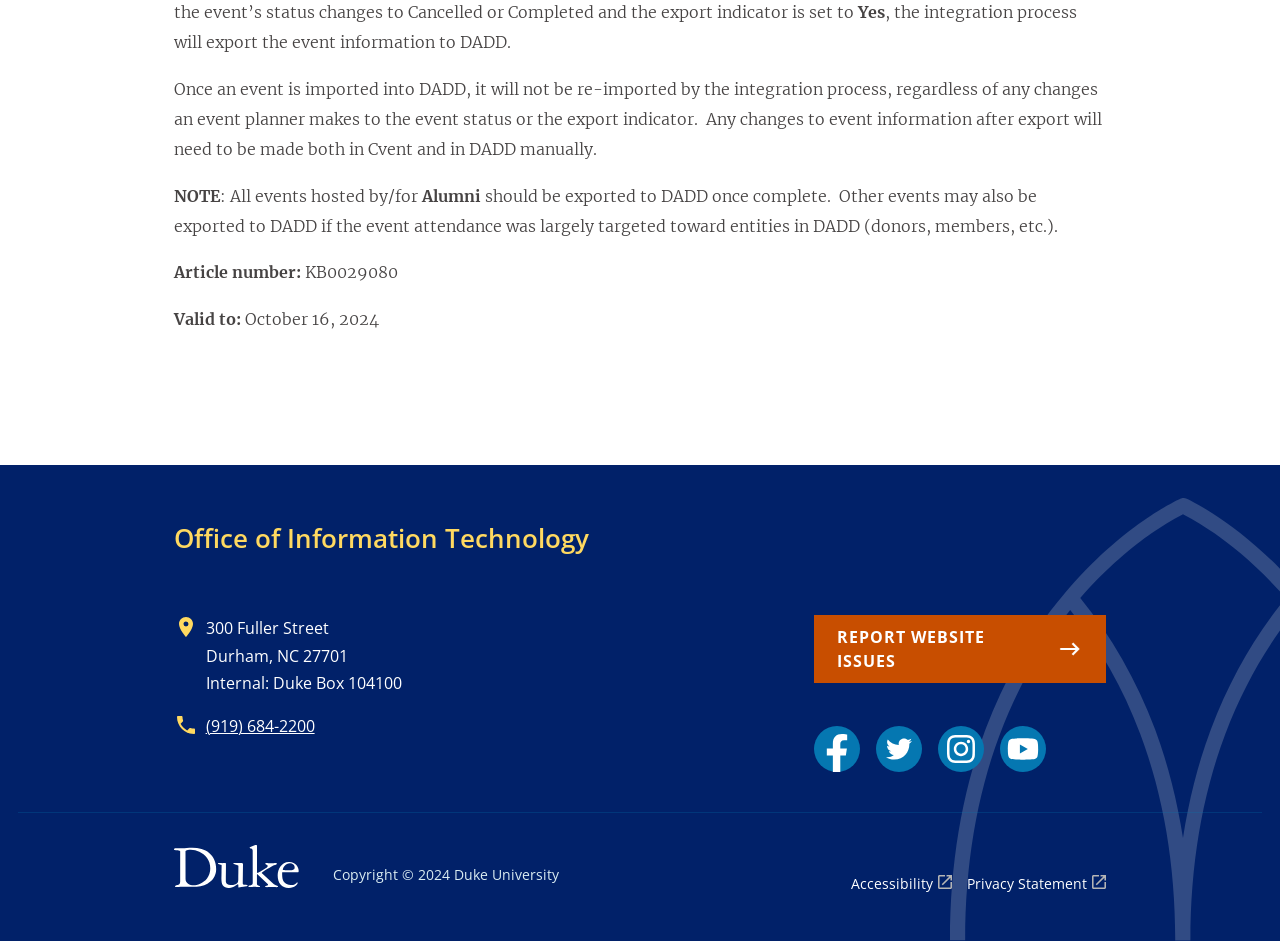Provide a short answer using a single word or phrase for the following question: 
What is the address of the Office of Information Technology?

300 Fuller Street, Durham, NC 27701